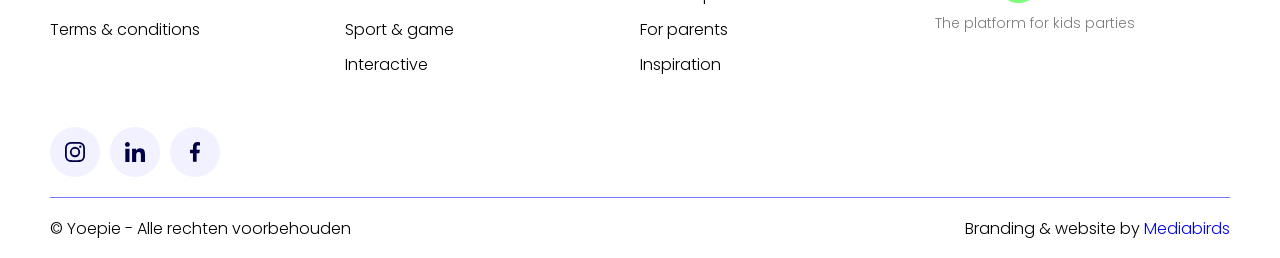What is the text above the links?
Please provide a single word or phrase as the answer based on the screenshot.

The platform for kids parties